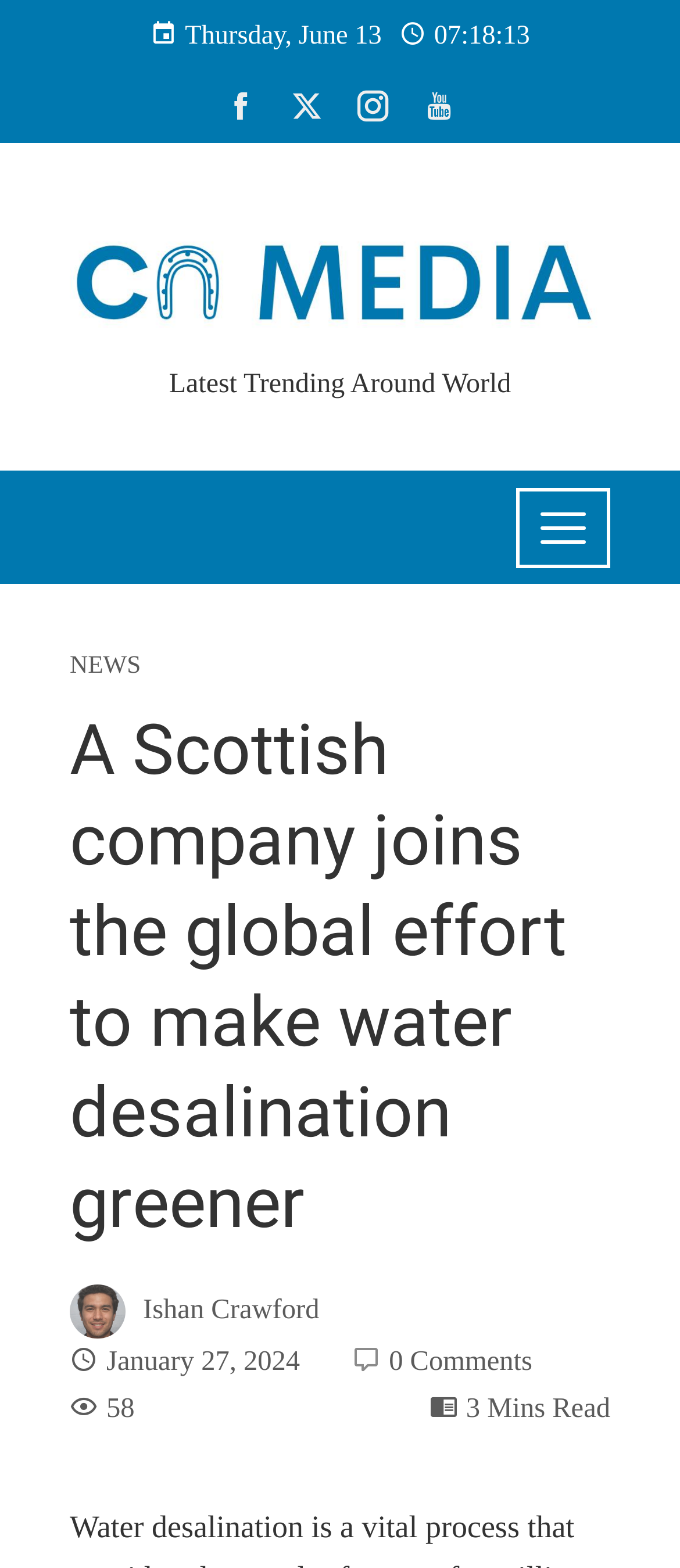Extract the bounding box coordinates for the UI element described as: "Latest Trending Around World".

[0.248, 0.236, 0.752, 0.255]